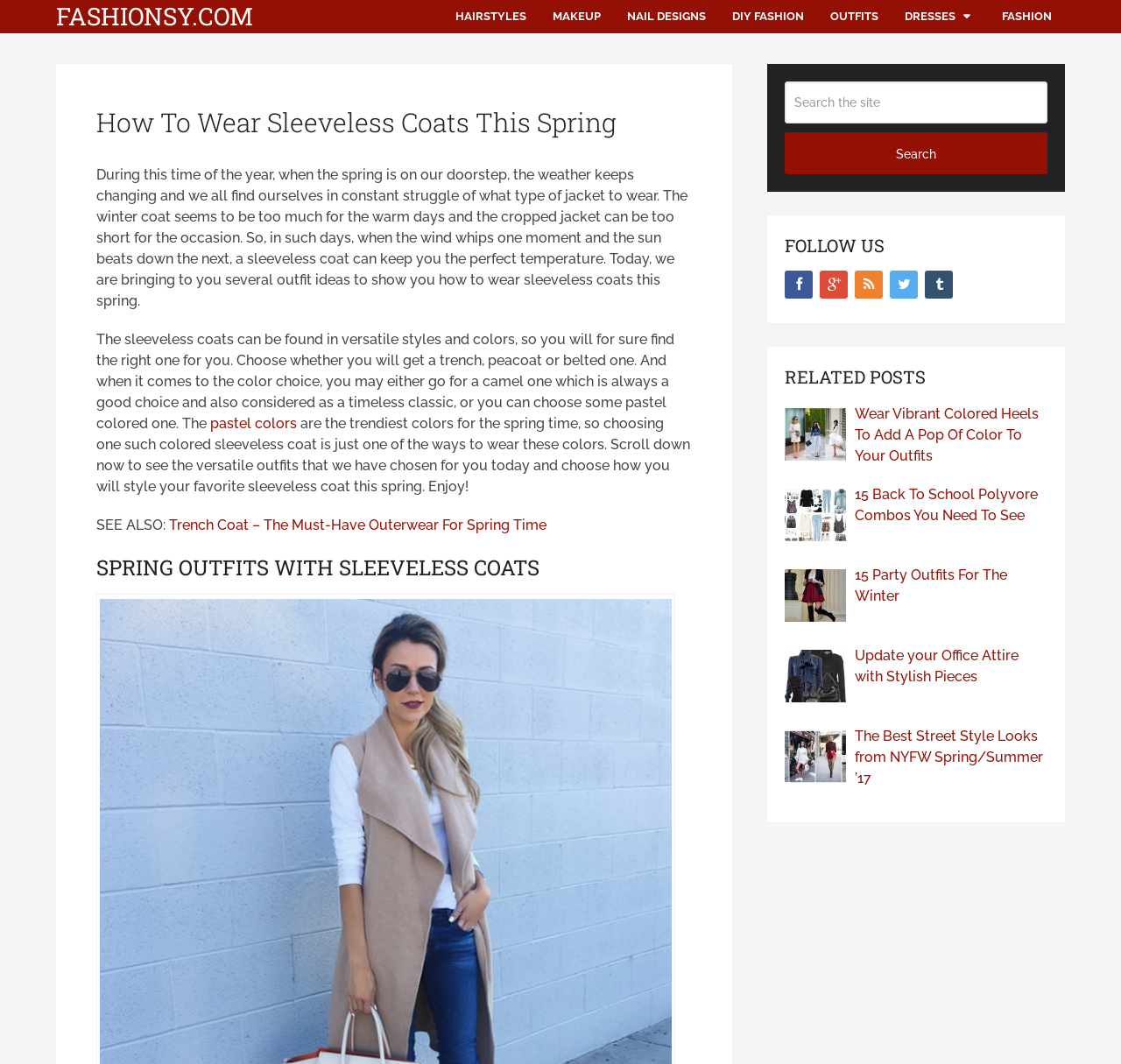Determine the bounding box coordinates of the target area to click to execute the following instruction: "Follow on Facebook."

[0.7, 0.254, 0.725, 0.281]